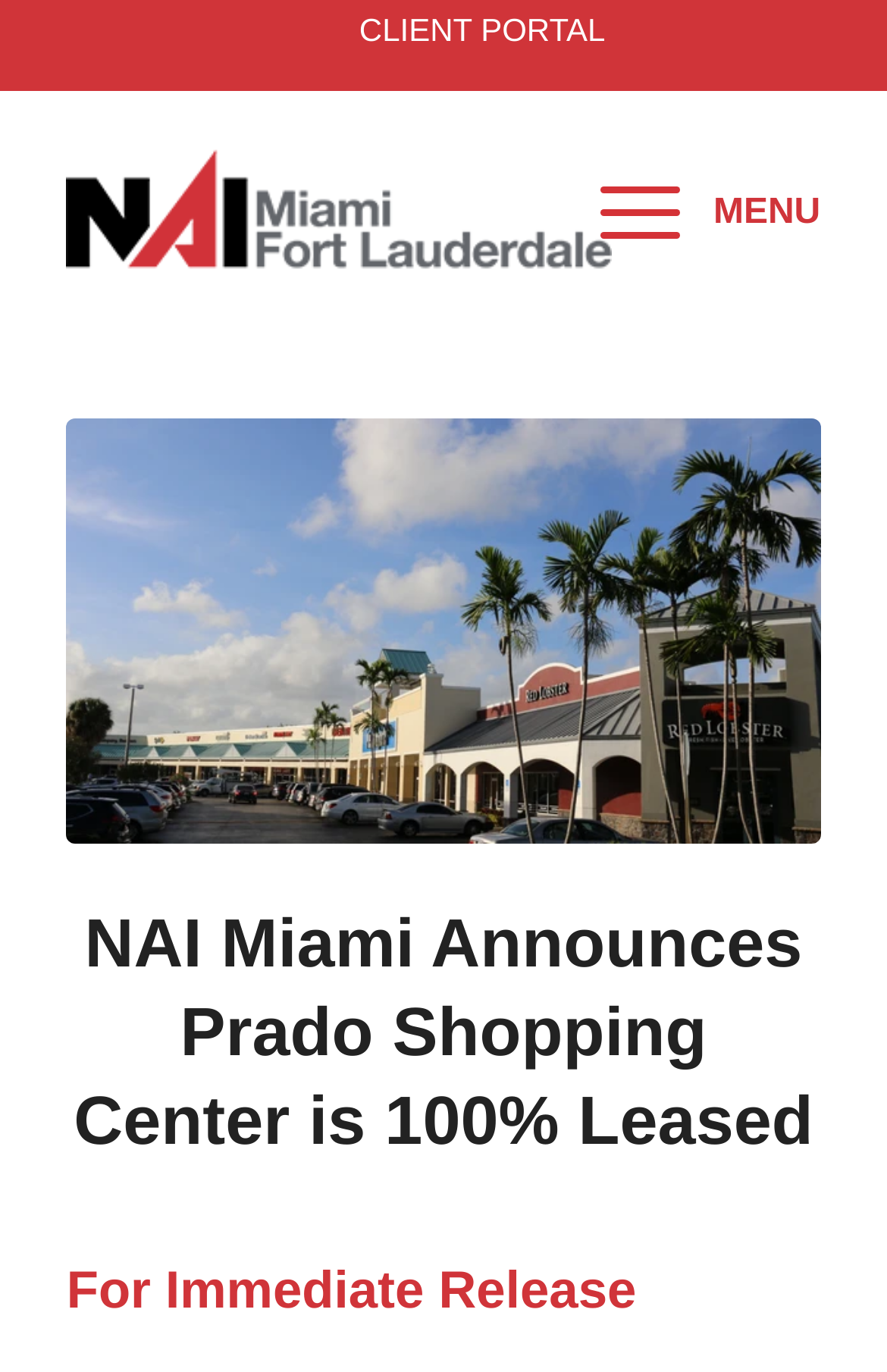What is the status of the shopping center?
Look at the image and answer with only one word or phrase.

100% Leased